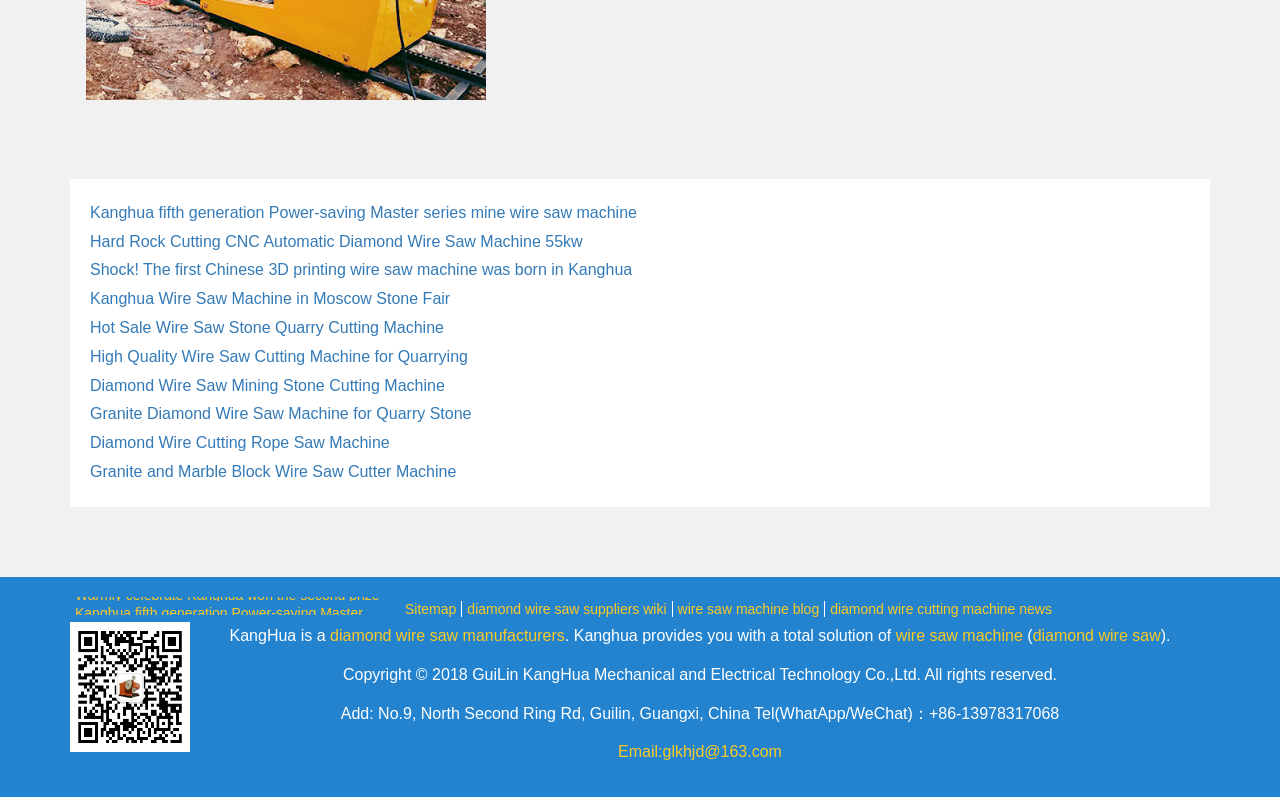What is the contact email of the company?
Using the image provided, answer with just one word or phrase.

glkhjd@163.com